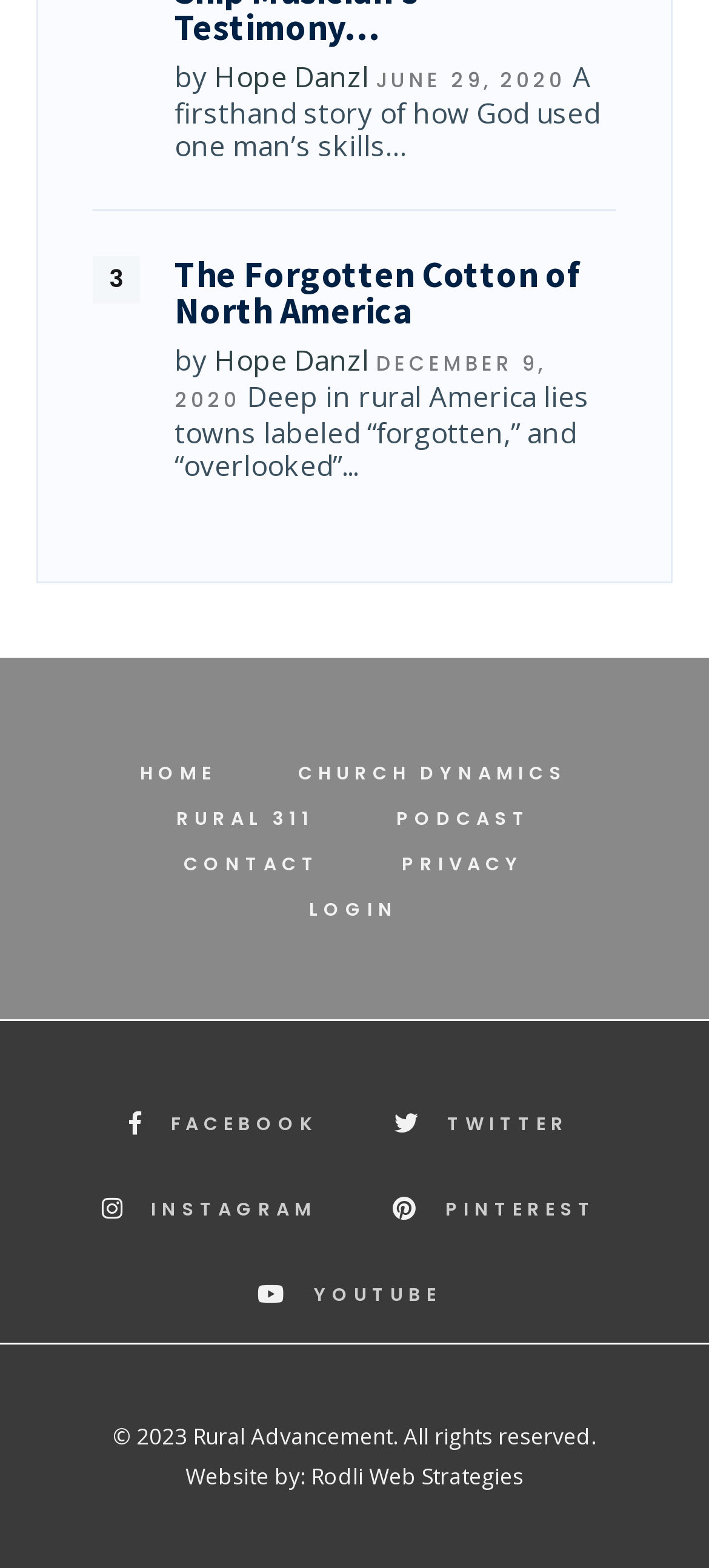Find the bounding box coordinates of the clickable area that will achieve the following instruction: "visit the RURAL 311 page".

[0.236, 0.508, 0.456, 0.537]